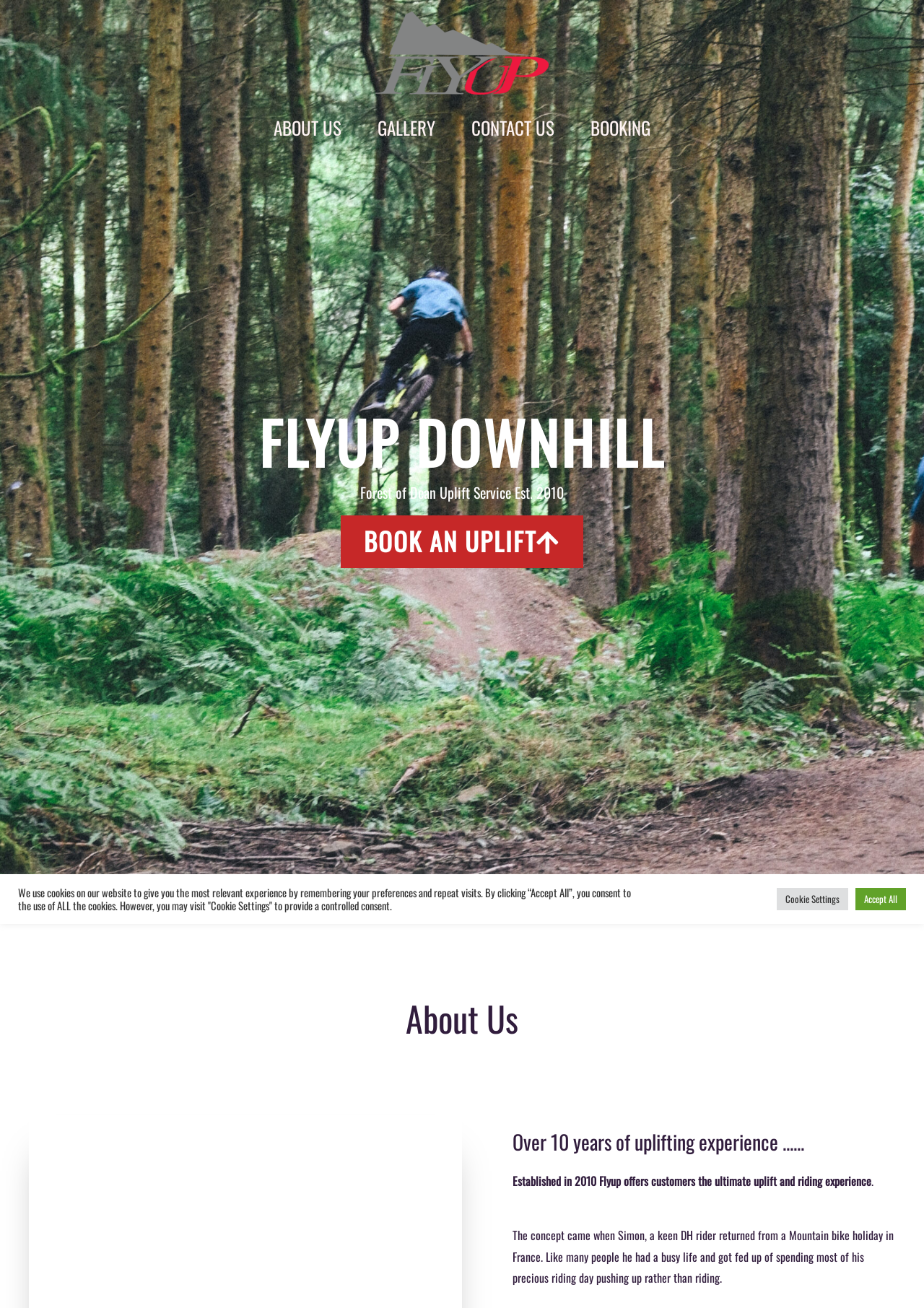Predict the bounding box of the UI element that fits this description: "Book an Uplift".

[0.369, 0.394, 0.631, 0.434]